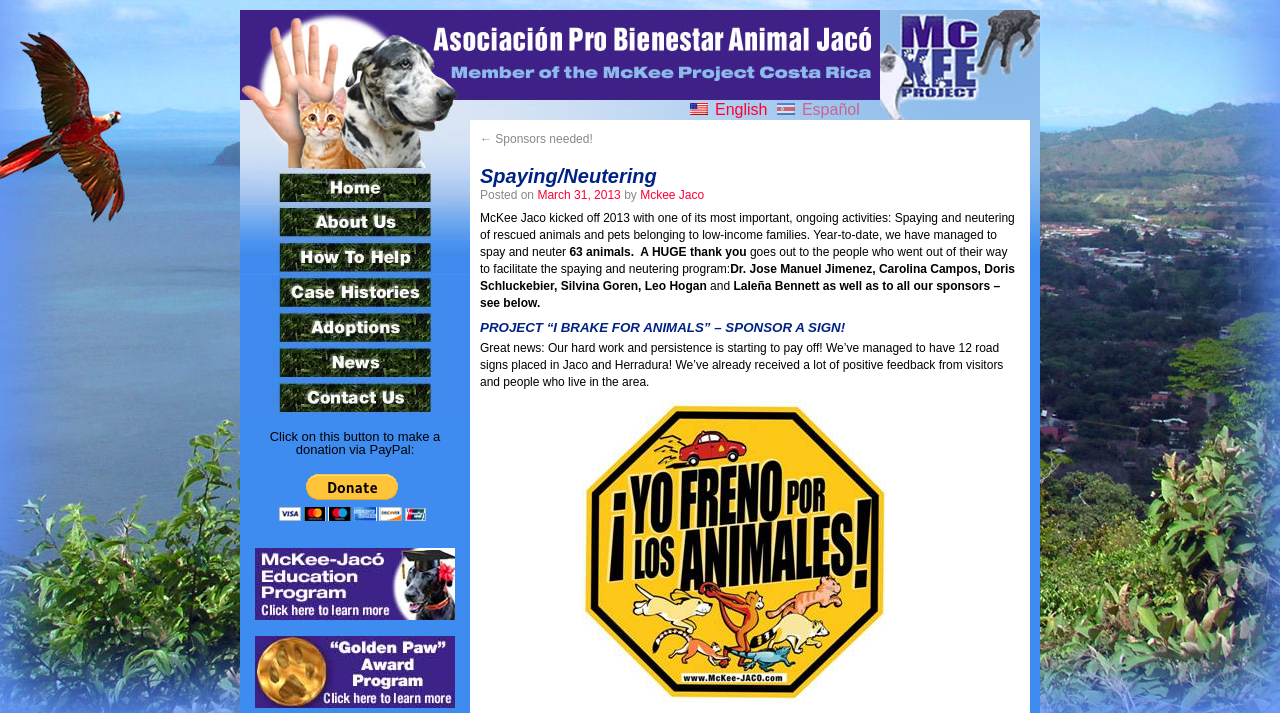Please find the bounding box coordinates of the element's region to be clicked to carry out this instruction: "Switch to English".

[0.539, 0.144, 0.6, 0.168]